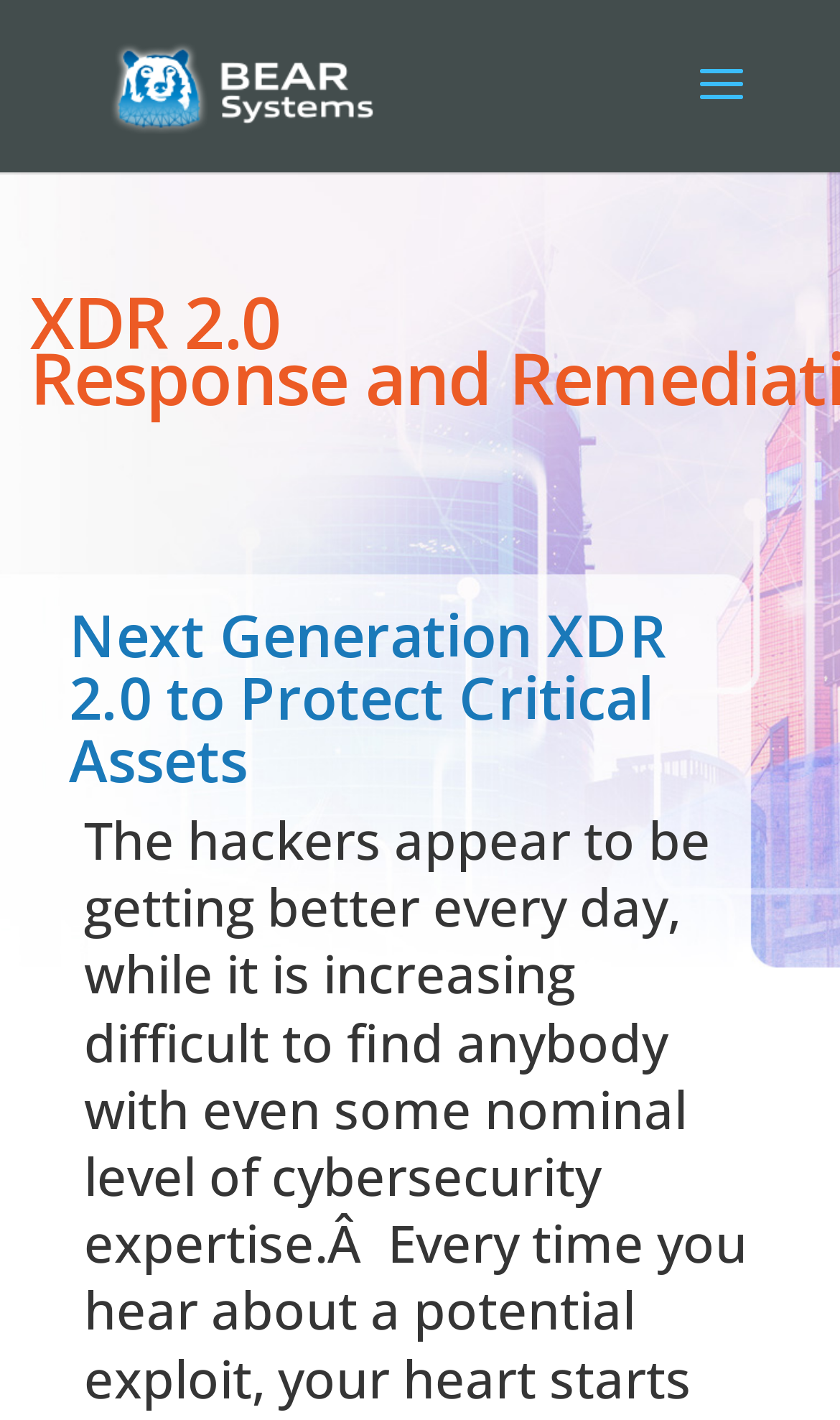Describe all the visual and textual components of the webpage comprehensively.

The webpage is about Bear Systems, a company that provides security solutions for various industries. At the top left of the page, there is a link to Bear Systems, accompanied by an image with the same name, which is likely the company's logo. 

Below the logo, there is a heading that reads "Next Generation XDR 2.0 to Protect Critical Assets", which suggests that the page is discussing a specific security solution offered by Bear Systems. 

To the right of the heading, there are four single-character texts, "p", "d", "R", and "m", which are positioned in a horizontal line. These characters may be part of a navigation menu or some other interactive element.